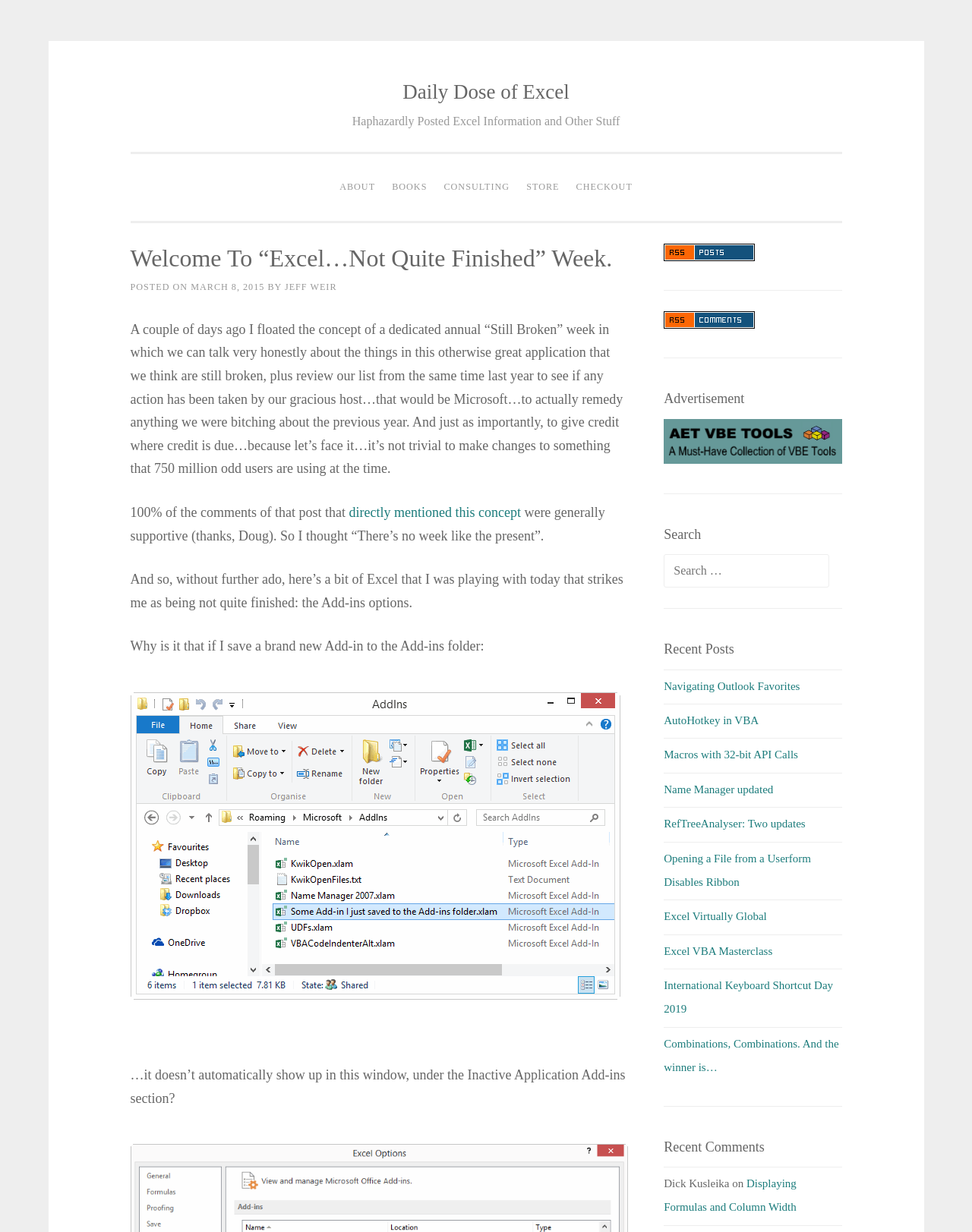Identify the bounding box coordinates of the area that should be clicked in order to complete the given instruction: "Search for something". The bounding box coordinates should be four float numbers between 0 and 1, i.e., [left, top, right, bottom].

[0.683, 0.45, 0.866, 0.477]